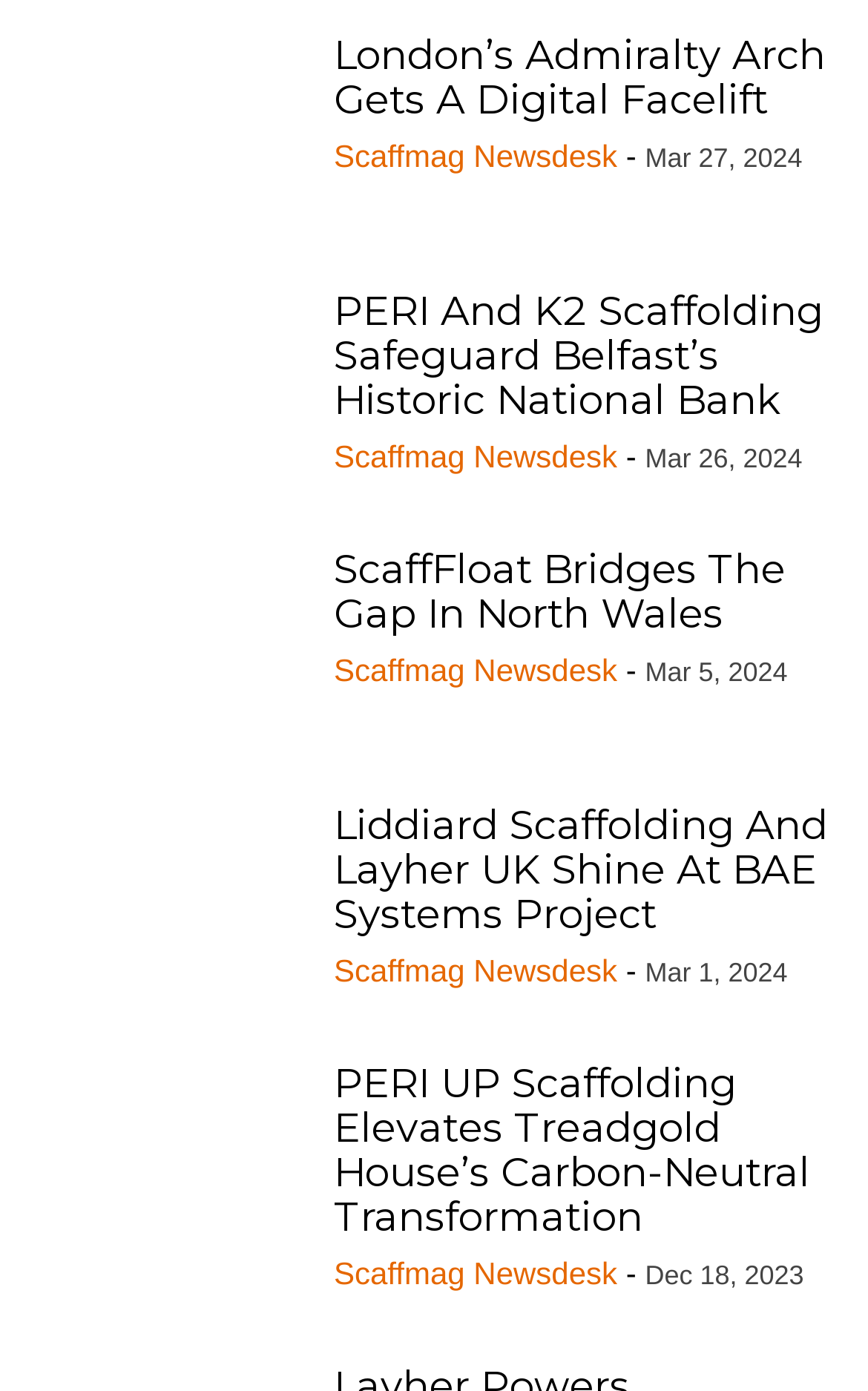Please mark the clickable region by giving the bounding box coordinates needed to complete this instruction: "Check out ScaffFloat’s groundbreaking project in North Wales".

[0.038, 0.394, 0.346, 0.537]